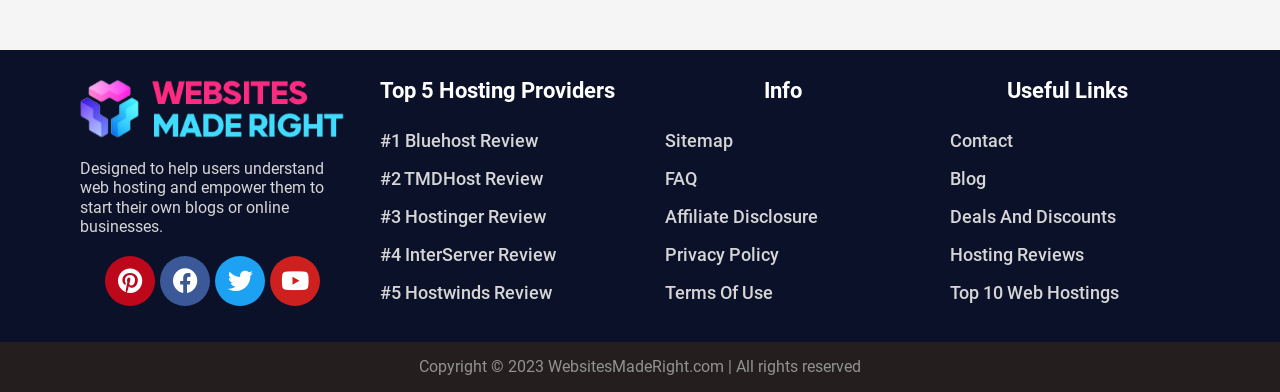Provide the bounding box coordinates in the format (top-left x, top-left y, bottom-right x, bottom-right y). All values are floating point numbers between 0 and 1. Determine the bounding box coordinate of the UI element described as: Blog

[0.73, 0.409, 0.938, 0.506]